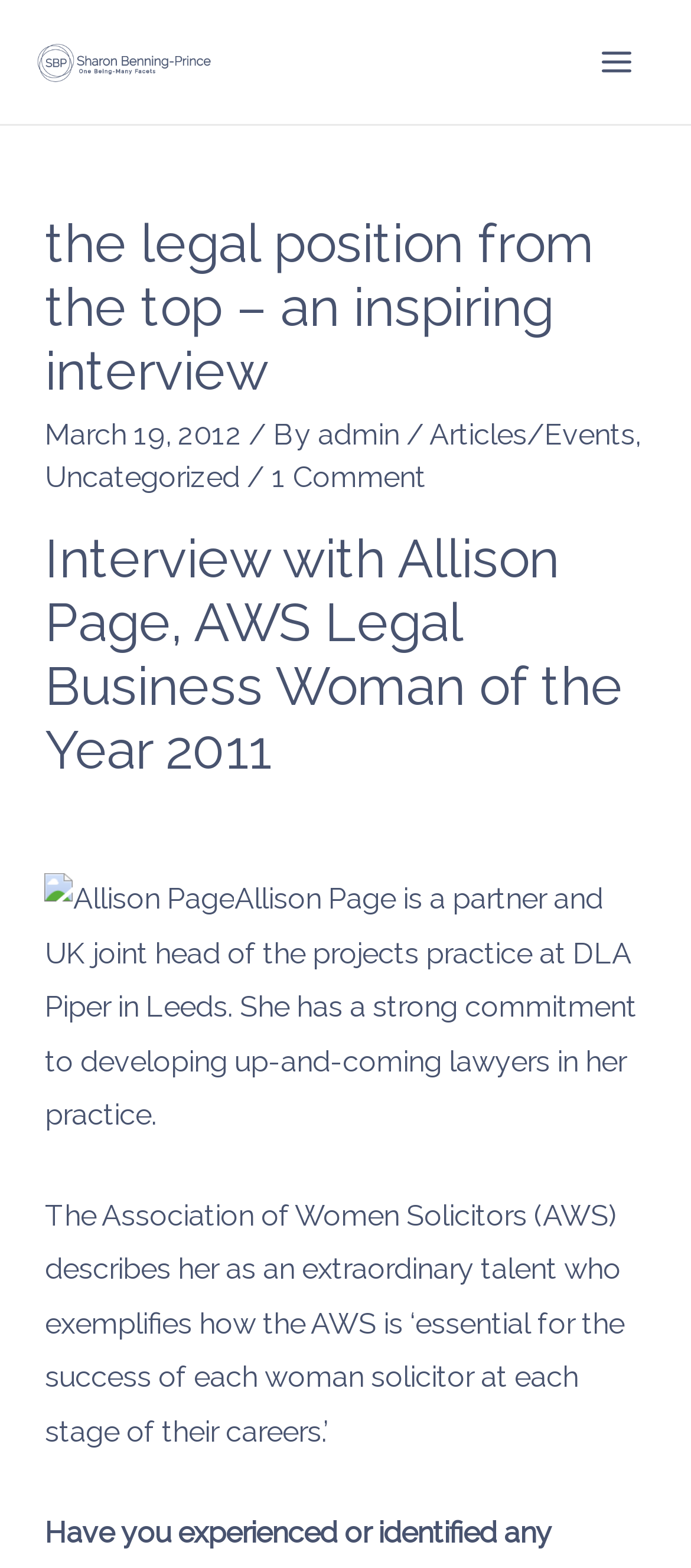How many comments are there on this article?
Using the image, give a concise answer in the form of a single word or short phrase.

1